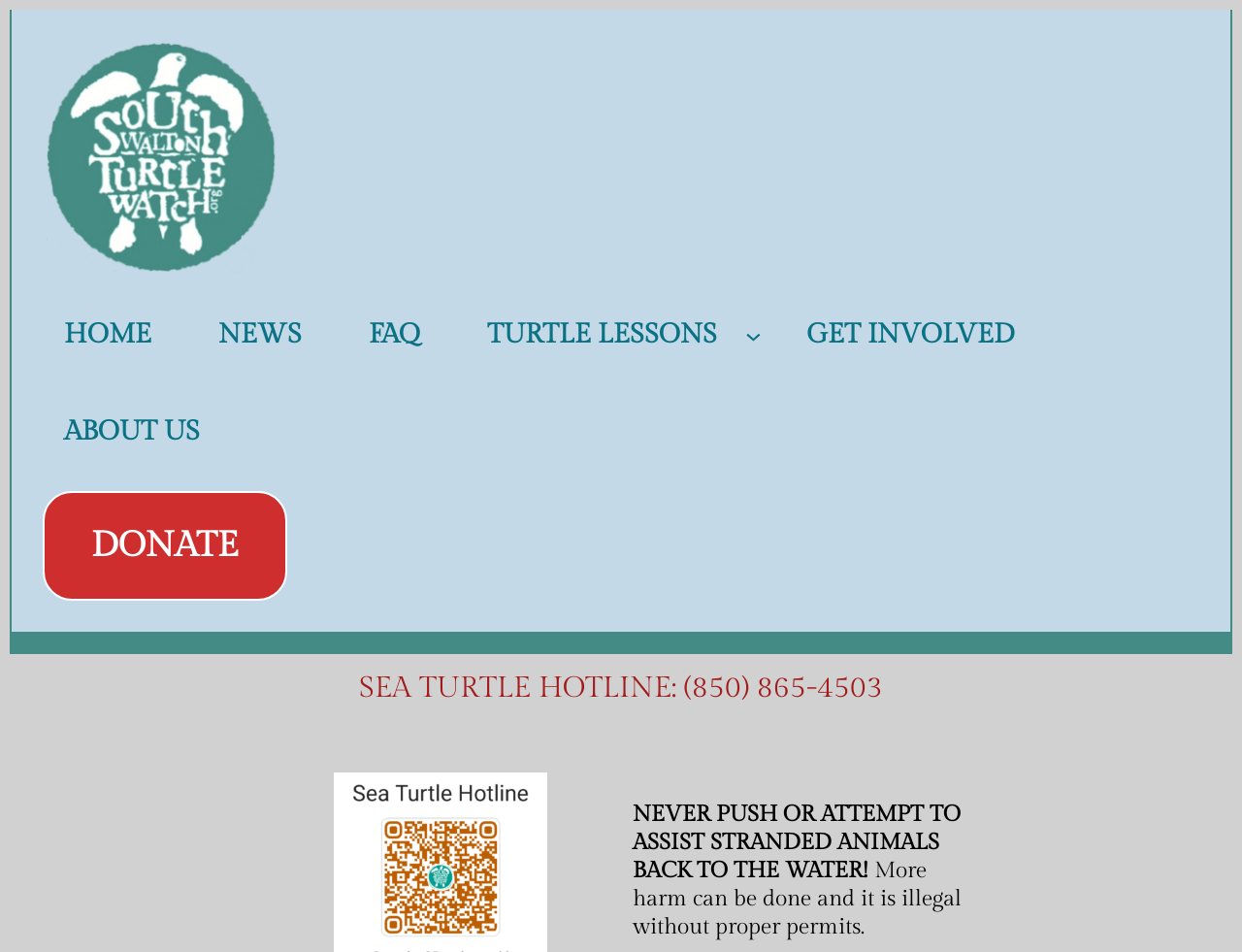Highlight the bounding box coordinates of the element you need to click to perform the following instruction: "Read the article 'Caliburn G2 Pod System Kits: The Portable Vaping Solution You’ve Been Waiting For'."

None